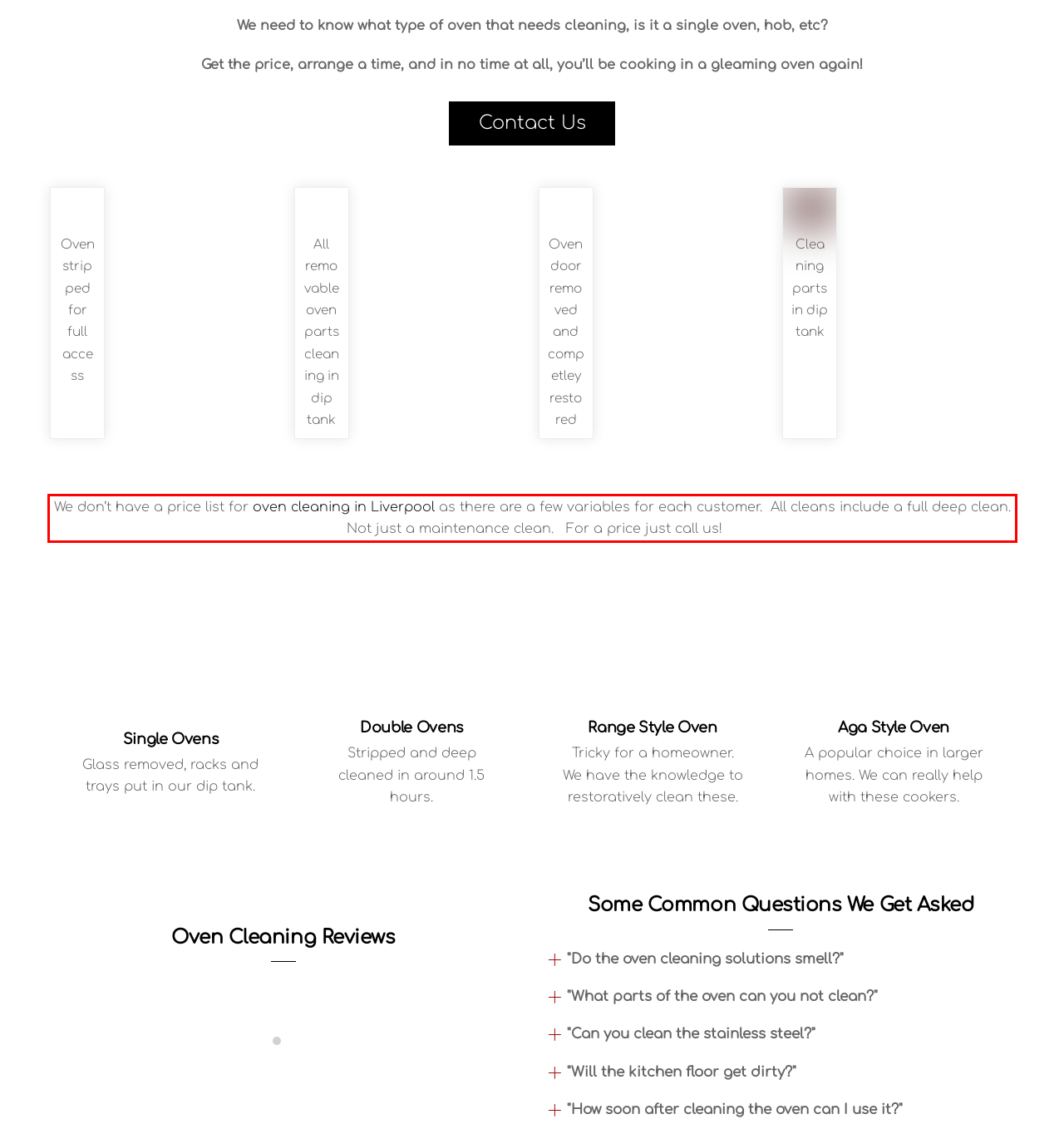Given a webpage screenshot, locate the red bounding box and extract the text content found inside it.

We don’t have a price list for oven cleaning in Liverpool as there are a few variables for each customer. All cleans include a full deep clean. Not just a maintenance clean. For a price just call us!